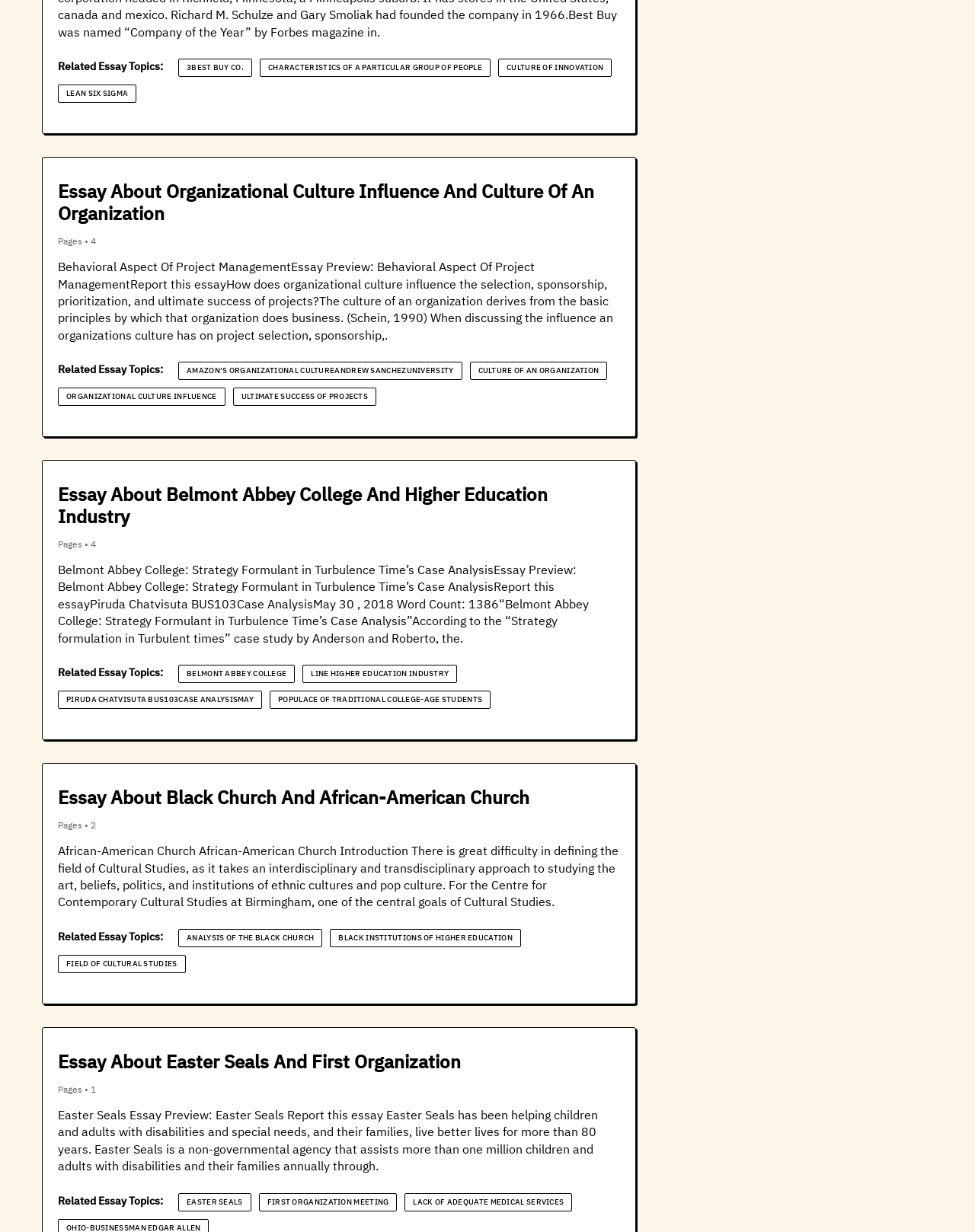How many pages does the second essay have?
Kindly answer the question with as much detail as you can.

The second essay has 4 pages, as indicated by the text 'Pages • 4' which is located below the essay title.